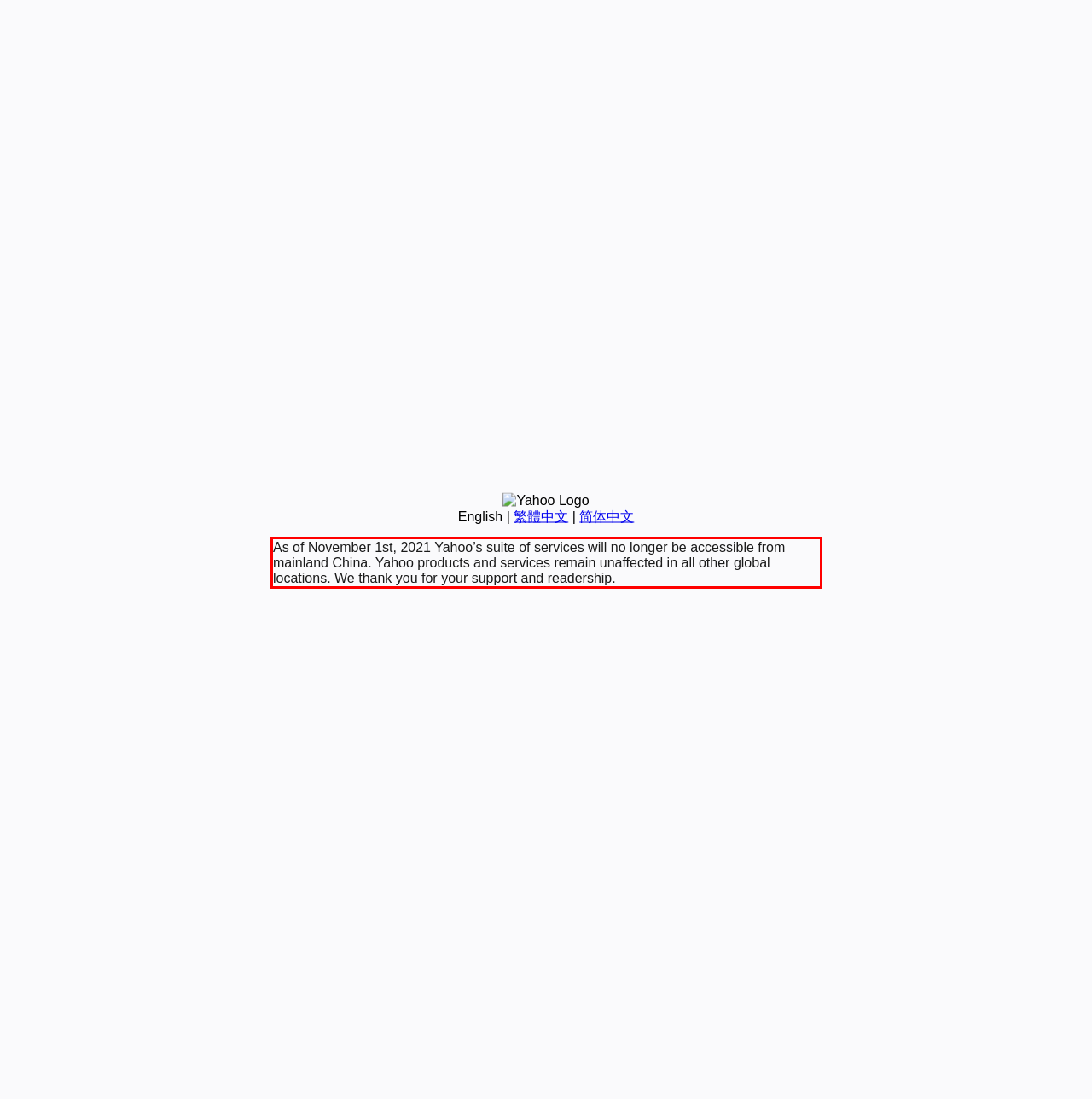You have a screenshot of a webpage where a UI element is enclosed in a red rectangle. Perform OCR to capture the text inside this red rectangle.

As of November 1st, 2021 Yahoo’s suite of services will no longer be accessible from mainland China. Yahoo products and services remain unaffected in all other global locations. We thank you for your support and readership.